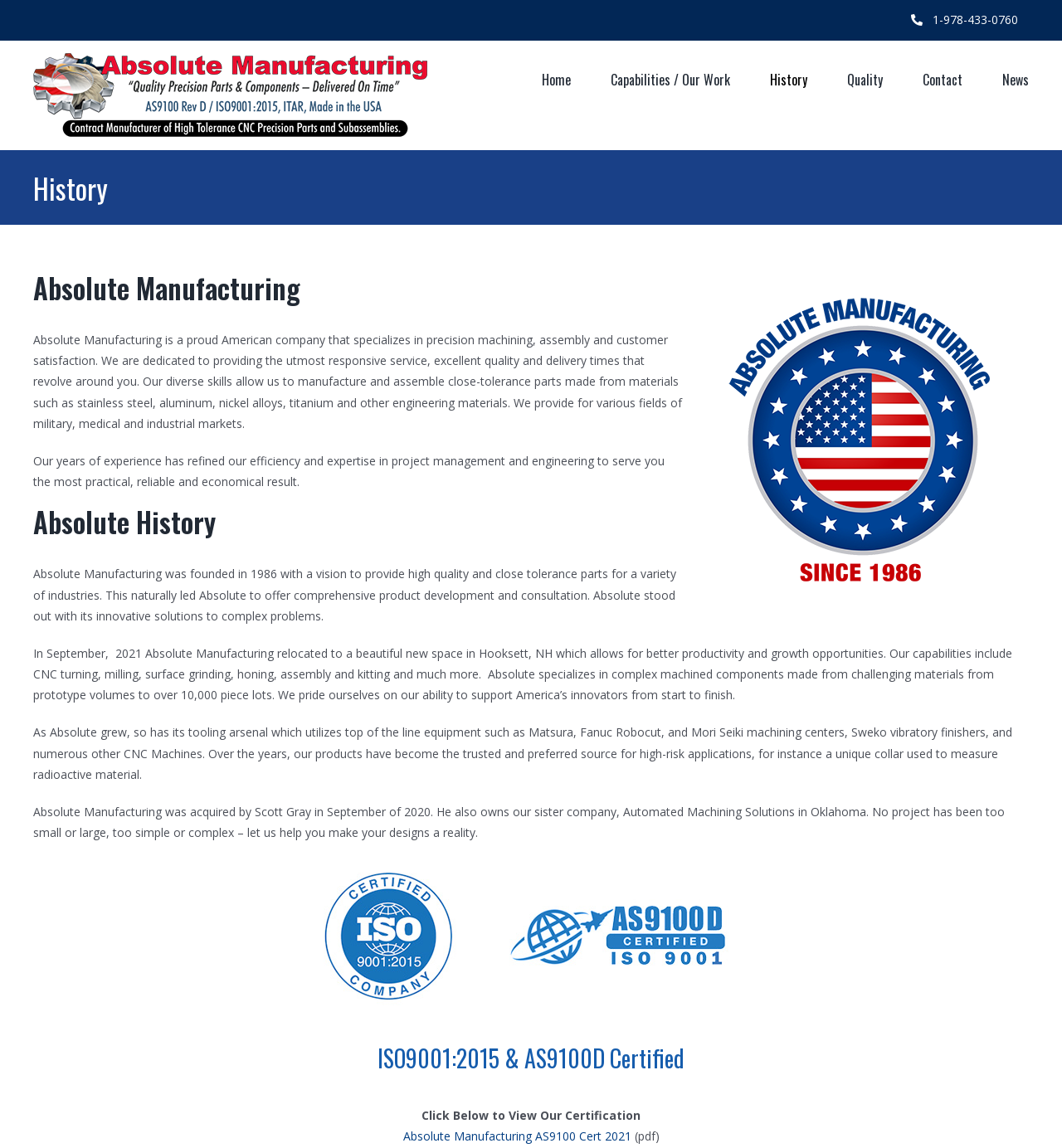Could you provide the bounding box coordinates for the portion of the screen to click to complete this instruction: "Go to the home page"?

[0.51, 0.035, 0.538, 0.103]